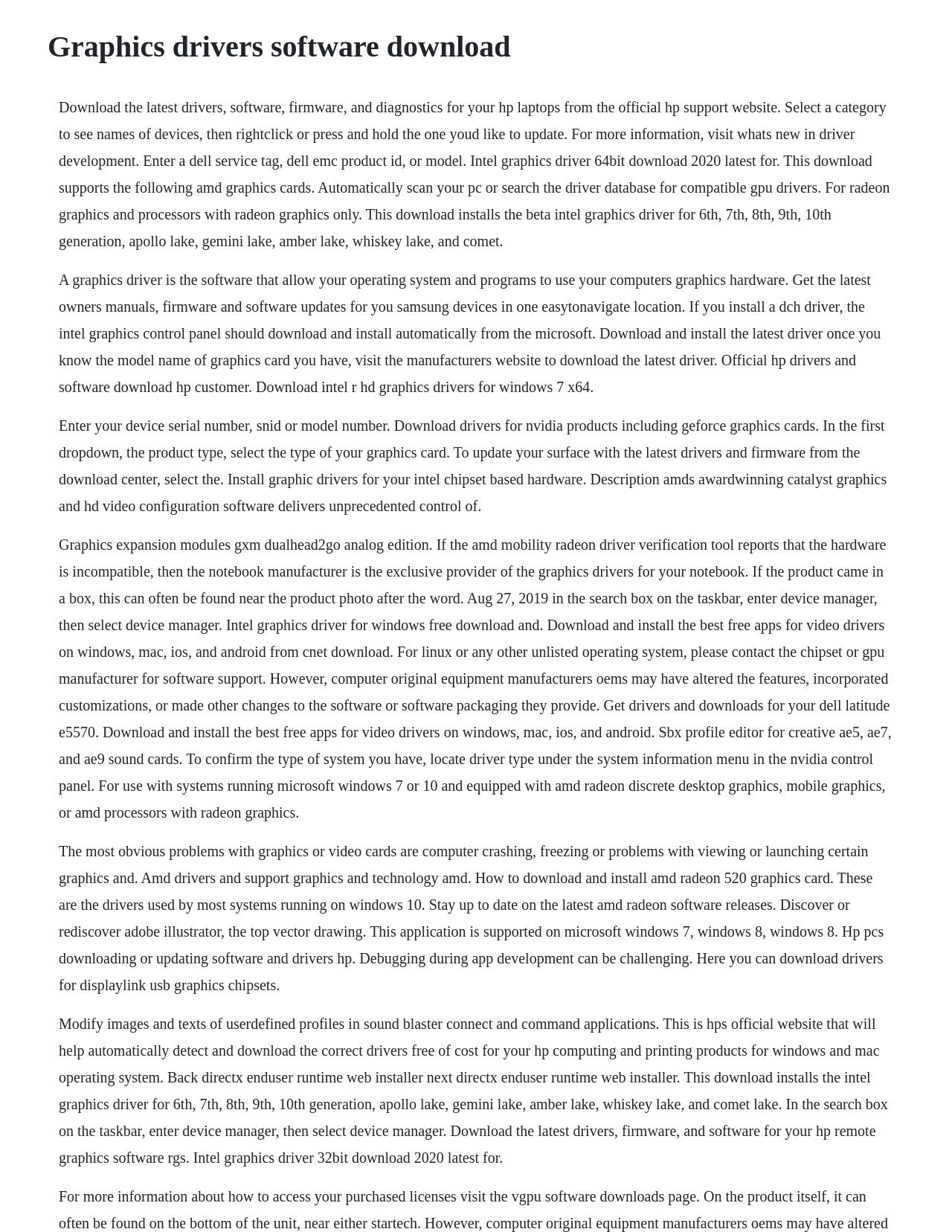Based on the image, provide a detailed response to the question:
What is AMD Catalyst software for?

The webpage describes AMD Catalyst as award-winning software that delivers unprecedented control of graphics and HD video configuration. This information is found in the StaticText element with bounding box coordinates [0.062, 0.435, 0.936, 0.666].